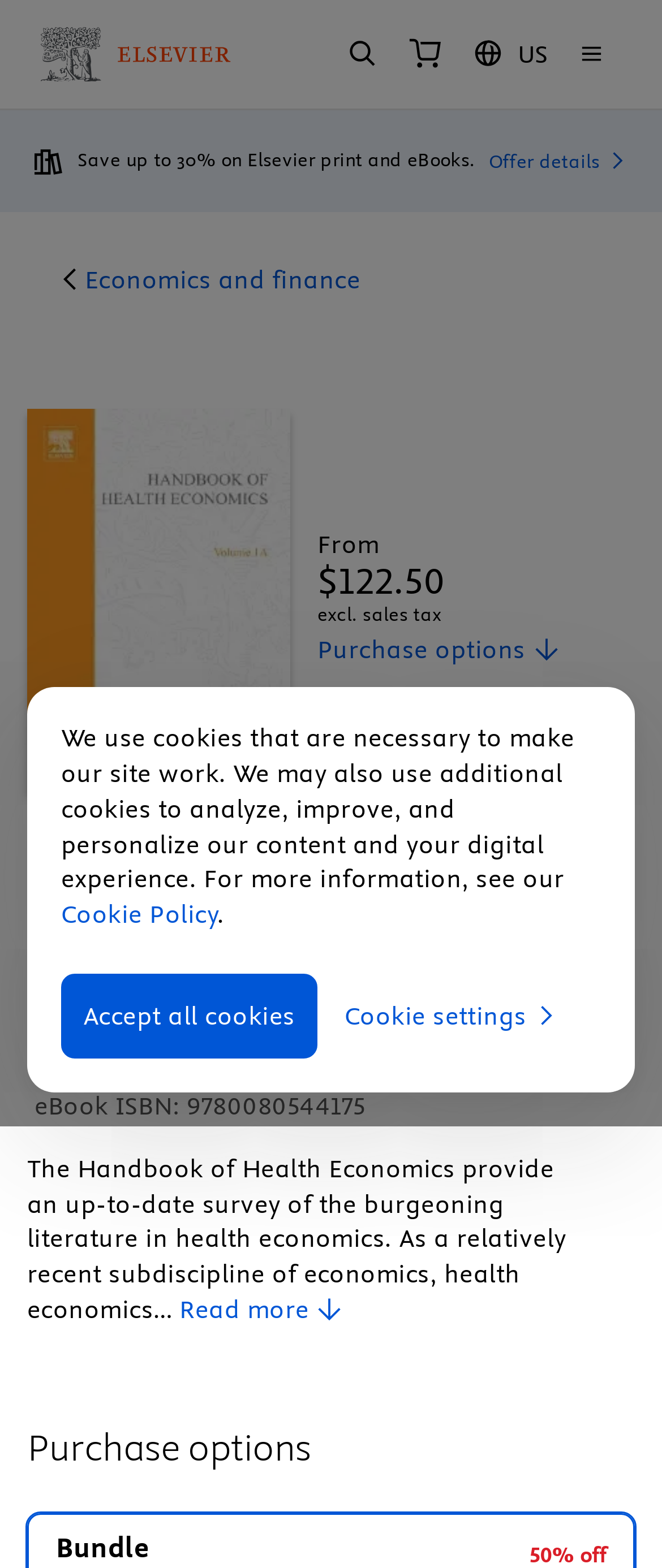Provide a short answer using a single word or phrase for the following question: 
Who are the editors of the book?

A J. Culyer, J.P. Newhouse